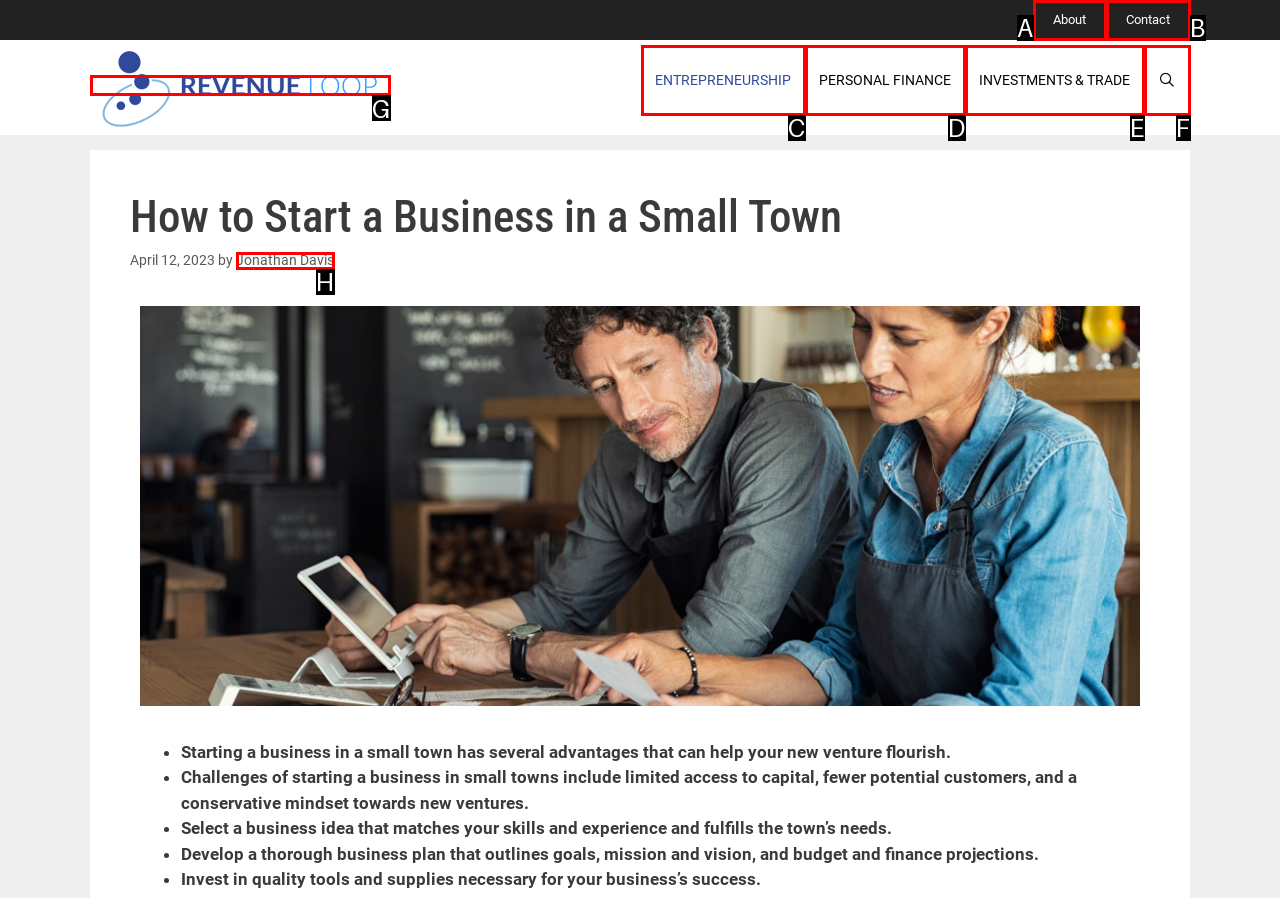Pick the option that best fits the description: Entrepreneurship. Reply with the letter of the matching option directly.

C